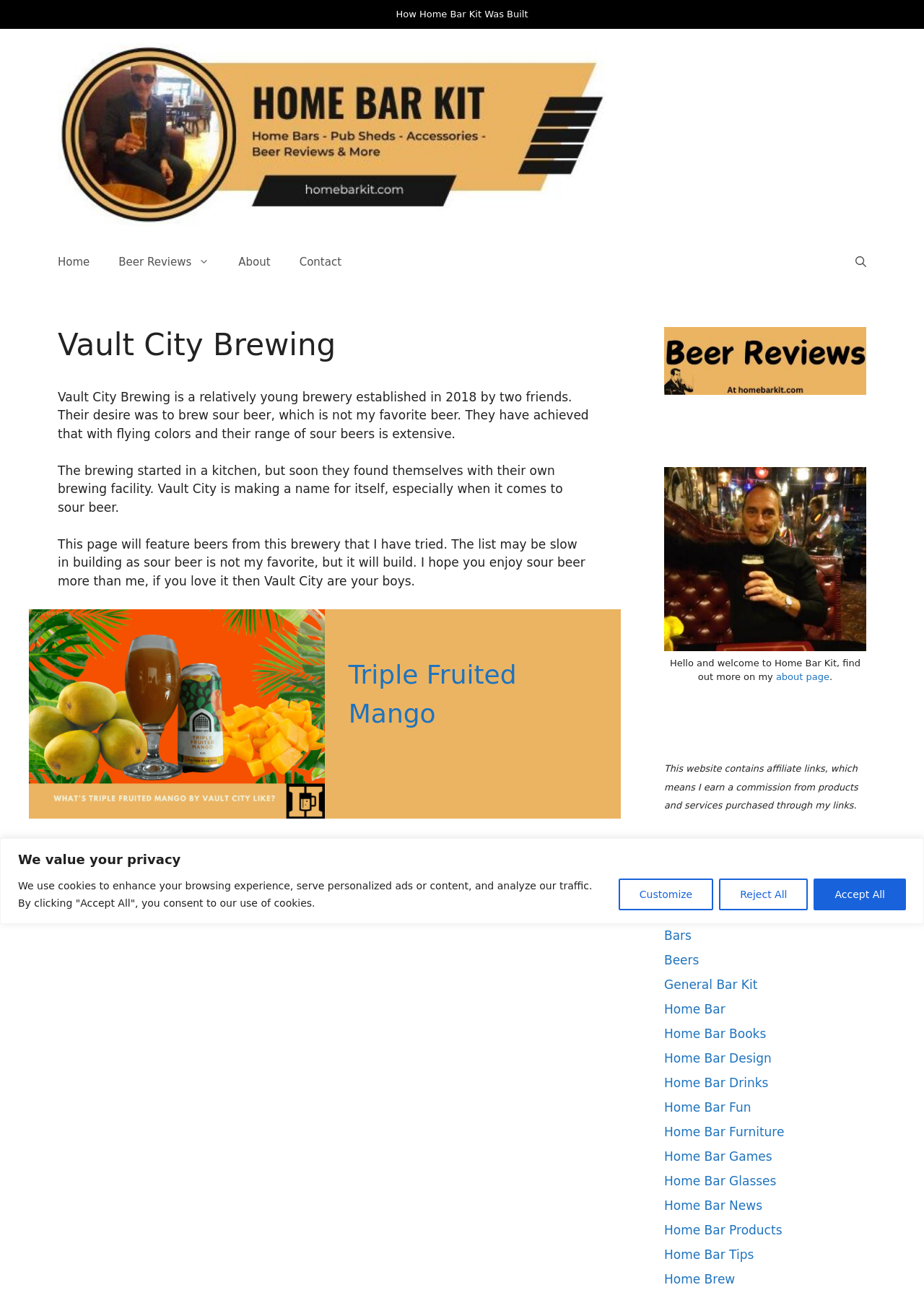How many categories are there?
Give a one-word or short phrase answer based on the image.

14